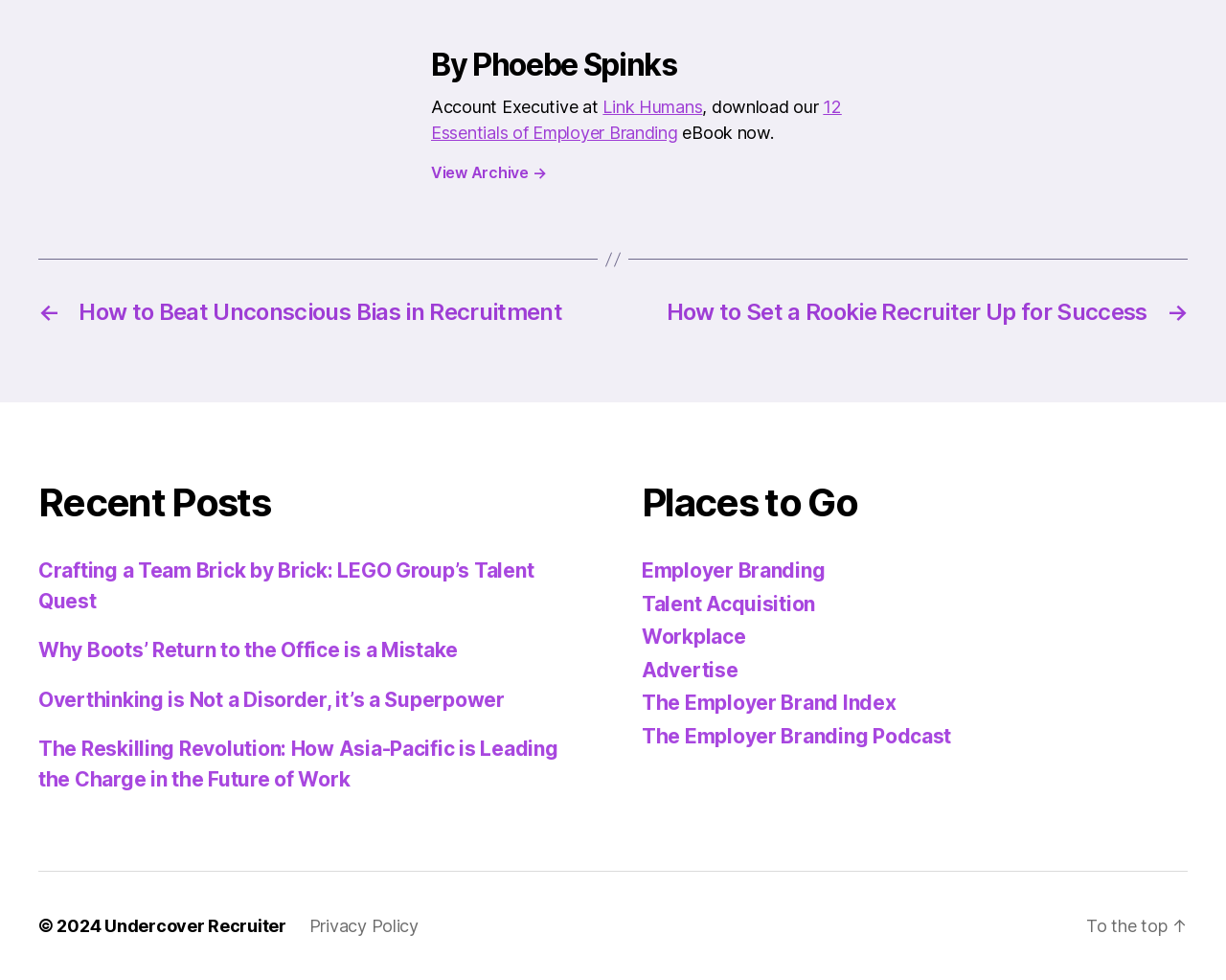Give a concise answer using only one word or phrase for this question:
What is the title of the eBook?

12 Essentials of Employer Branding